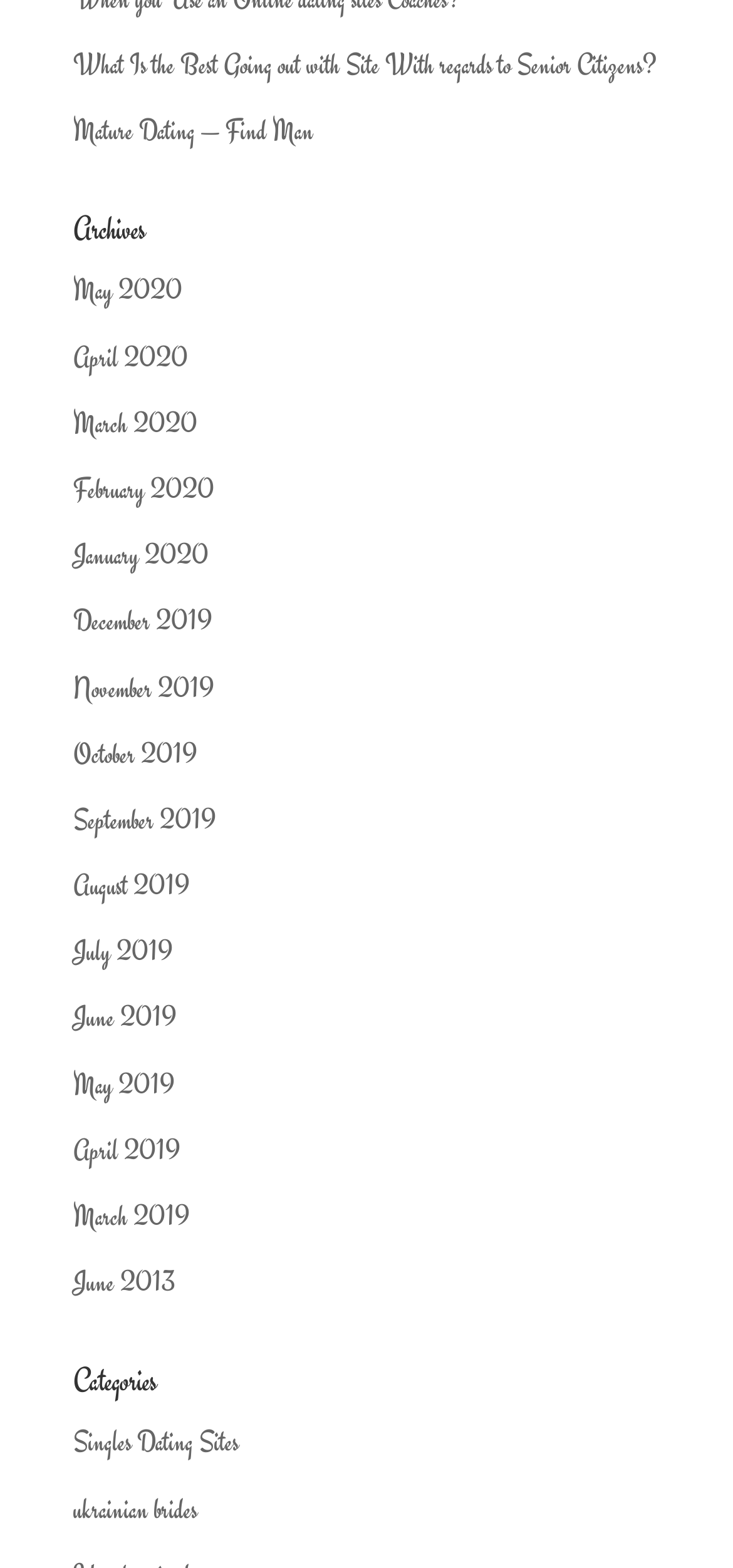Find the bounding box coordinates of the element to click in order to complete the given instruction: "Explore 'ukrainian brides'."

[0.1, 0.951, 0.269, 0.974]